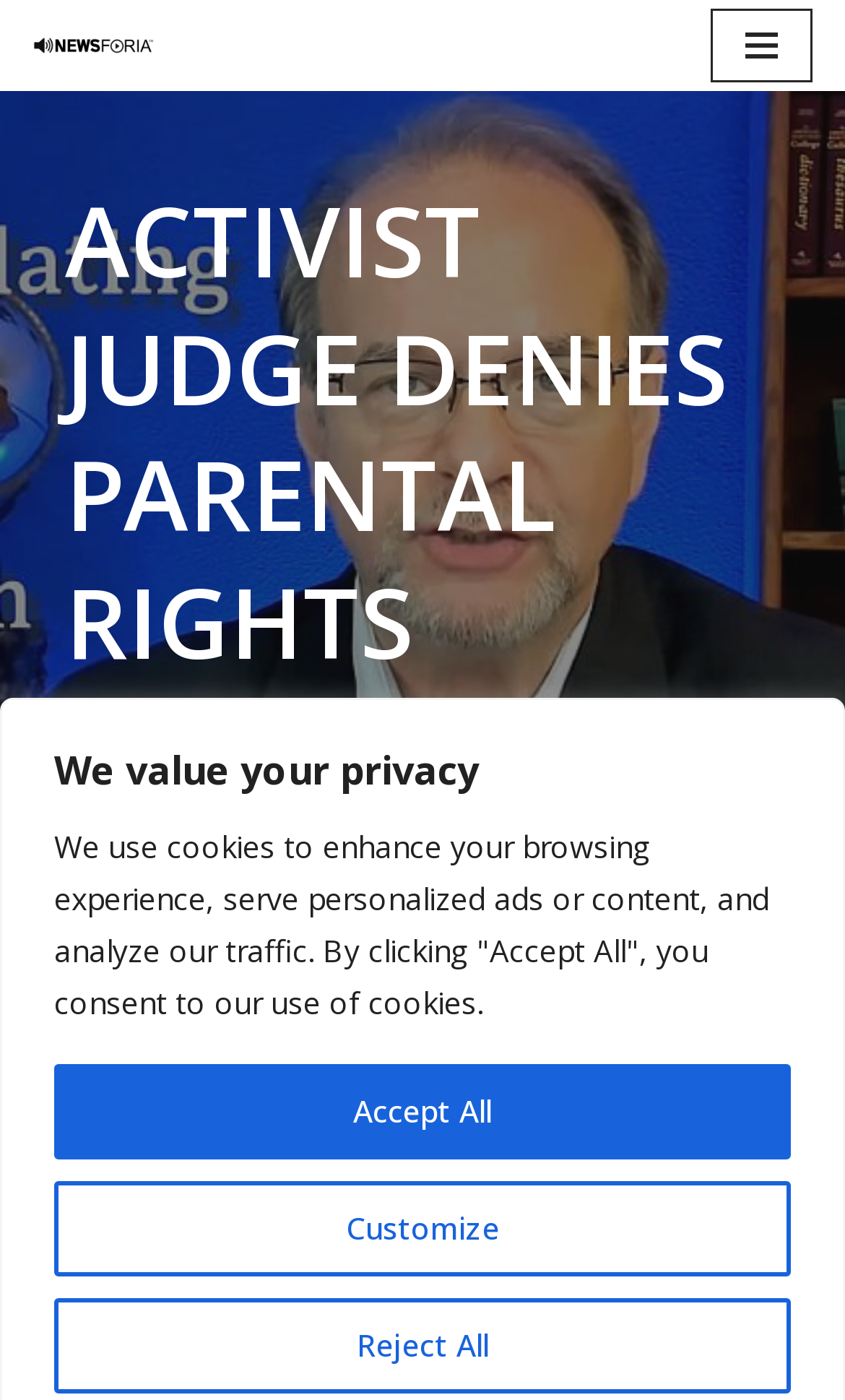What is the name of the website?
Using the image as a reference, answer the question with a short word or phrase.

Newsforia